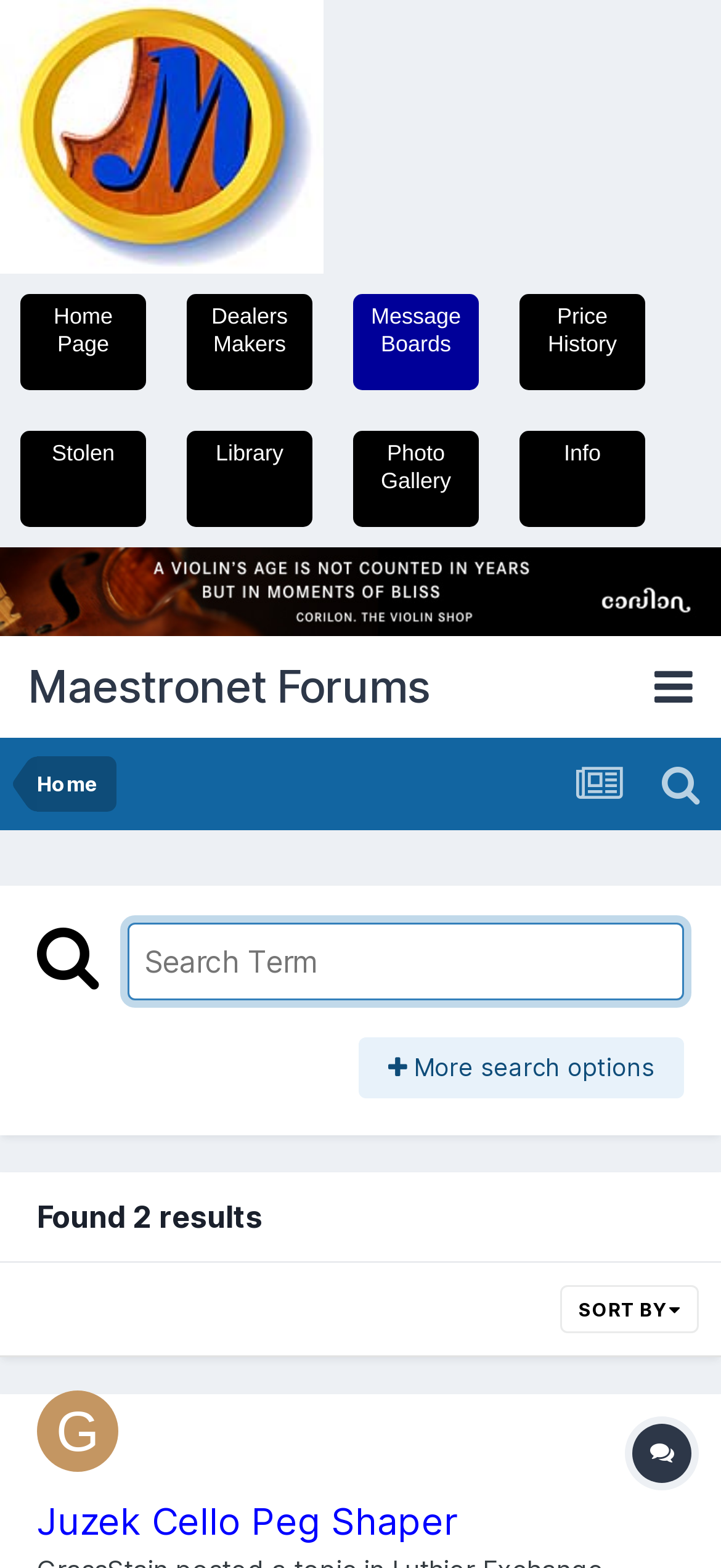Provide a one-word or short-phrase response to the question:
What is the name of the first topic in the search results?

GrassStain